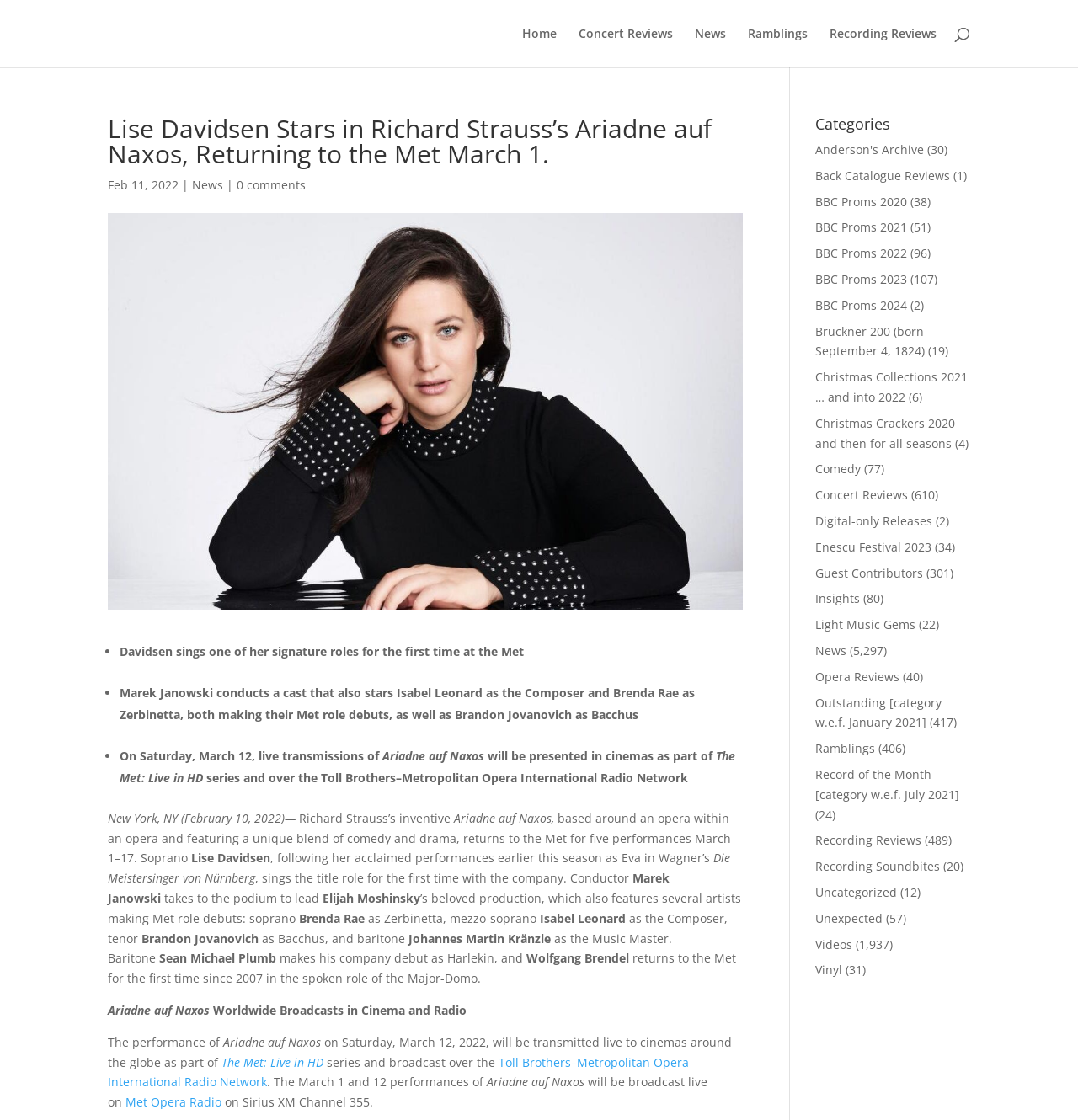How many performances of the opera will there be?
Please look at the screenshot and answer using one word or phrase.

five